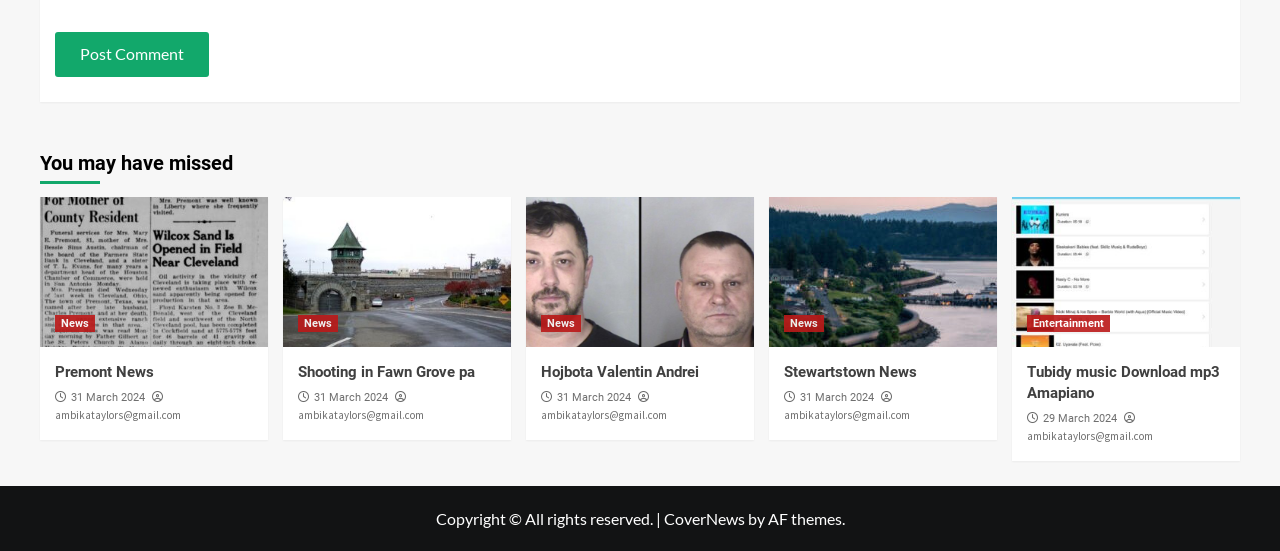What is the text of the first heading?
Answer the question with detailed information derived from the image.

The first heading element is located at the top of the webpage with a bounding box of [0.031, 0.257, 0.969, 0.357]. The text of this heading element is 'You may have missed'.